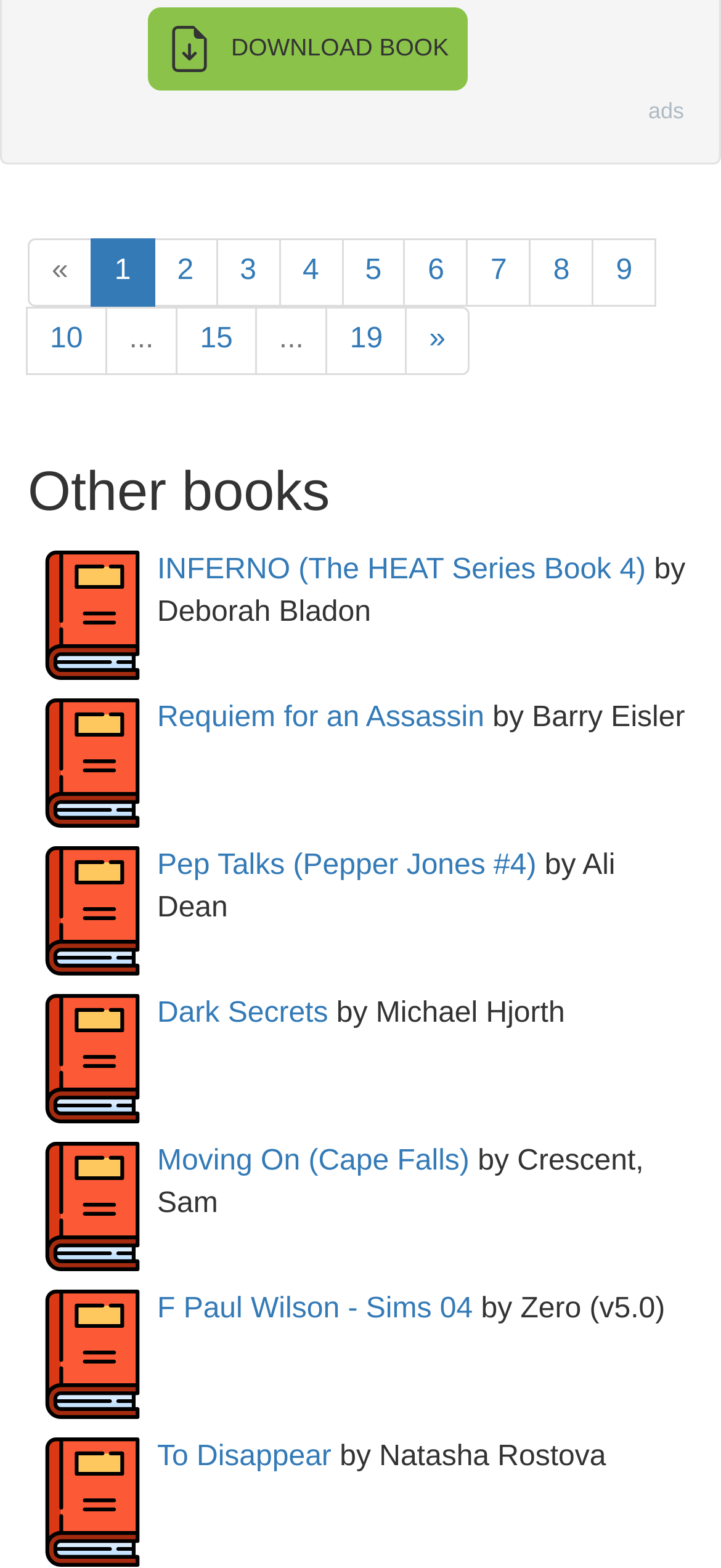Please find and report the bounding box coordinates of the element to click in order to perform the following action: "Browse to the next page". The coordinates should be expressed as four float numbers between 0 and 1, in the format [left, top, right, bottom].

[0.562, 0.195, 0.651, 0.239]